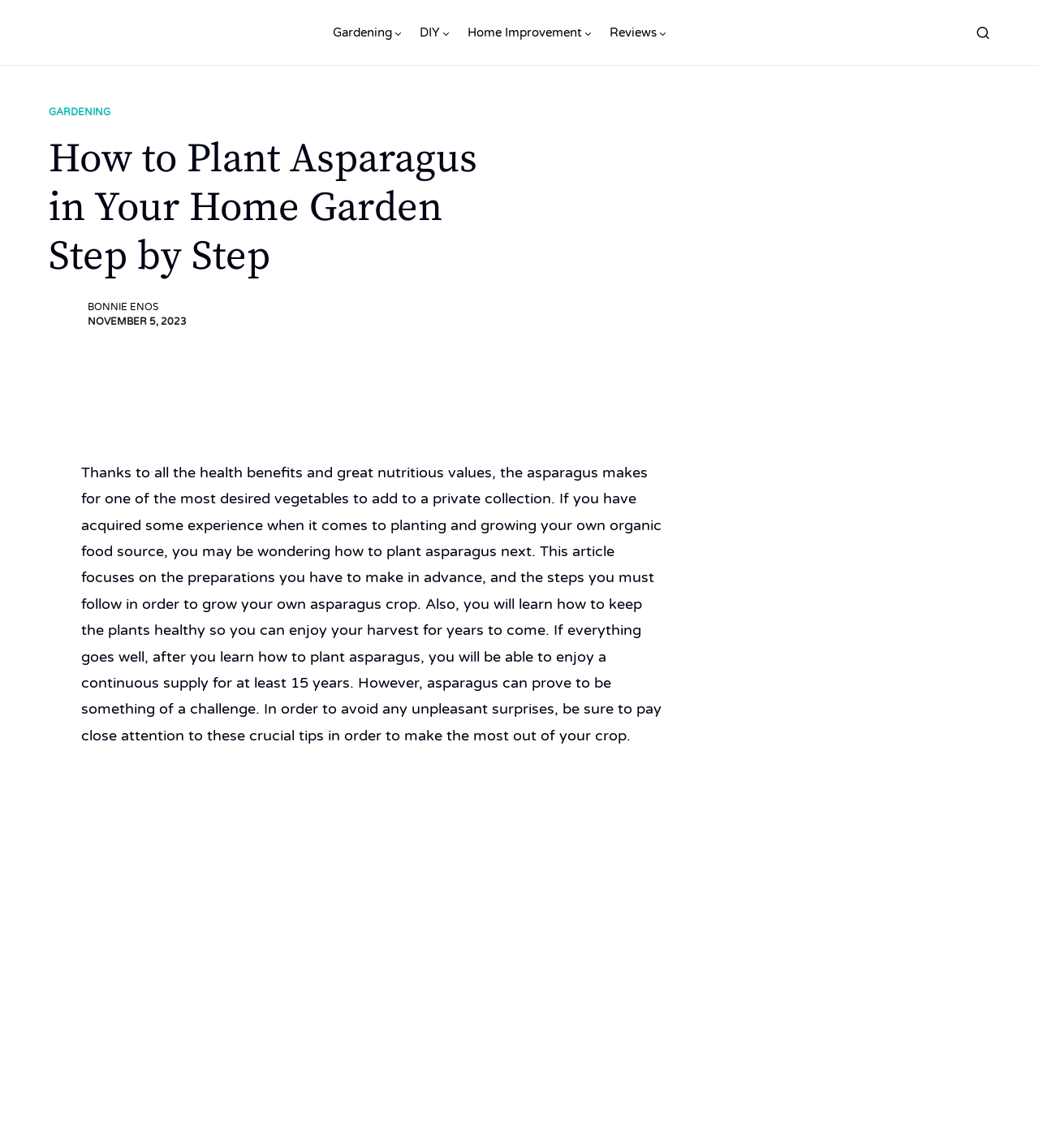Please identify the bounding box coordinates of the element's region that I should click in order to complete the following instruction: "Click the 'BONNIE ENOS' link". The bounding box coordinates consist of four float numbers between 0 and 1, i.e., [left, top, right, bottom].

[0.084, 0.261, 0.152, 0.274]